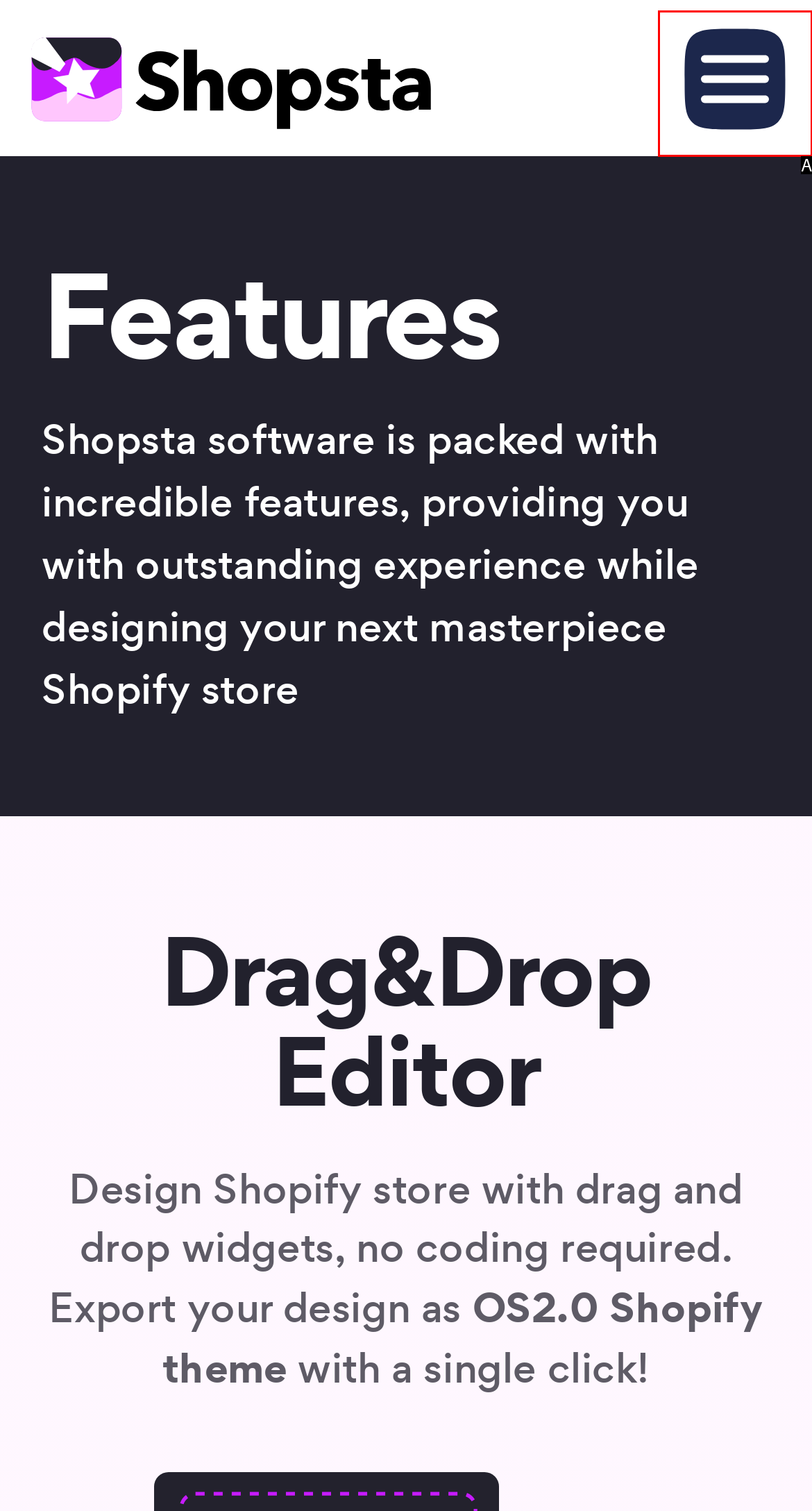Pinpoint the HTML element that fits the description: parent_node: Features aria-label="hamburger-icon"
Answer by providing the letter of the correct option.

A